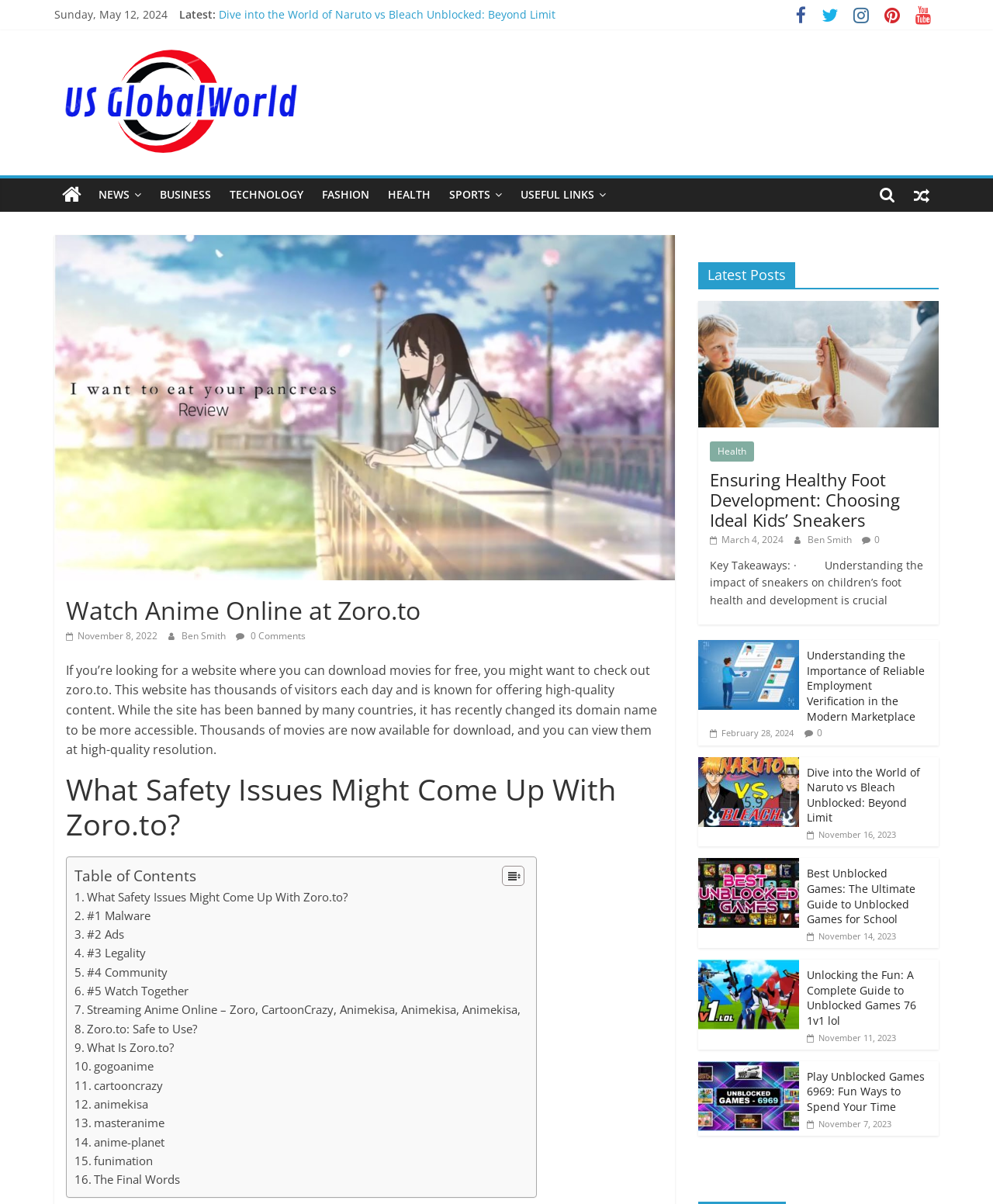Can you find the bounding box coordinates for the element to click on to achieve the instruction: "Explore the 'Watch Anime Online at Zoro.to' page"?

[0.055, 0.196, 0.68, 0.21]